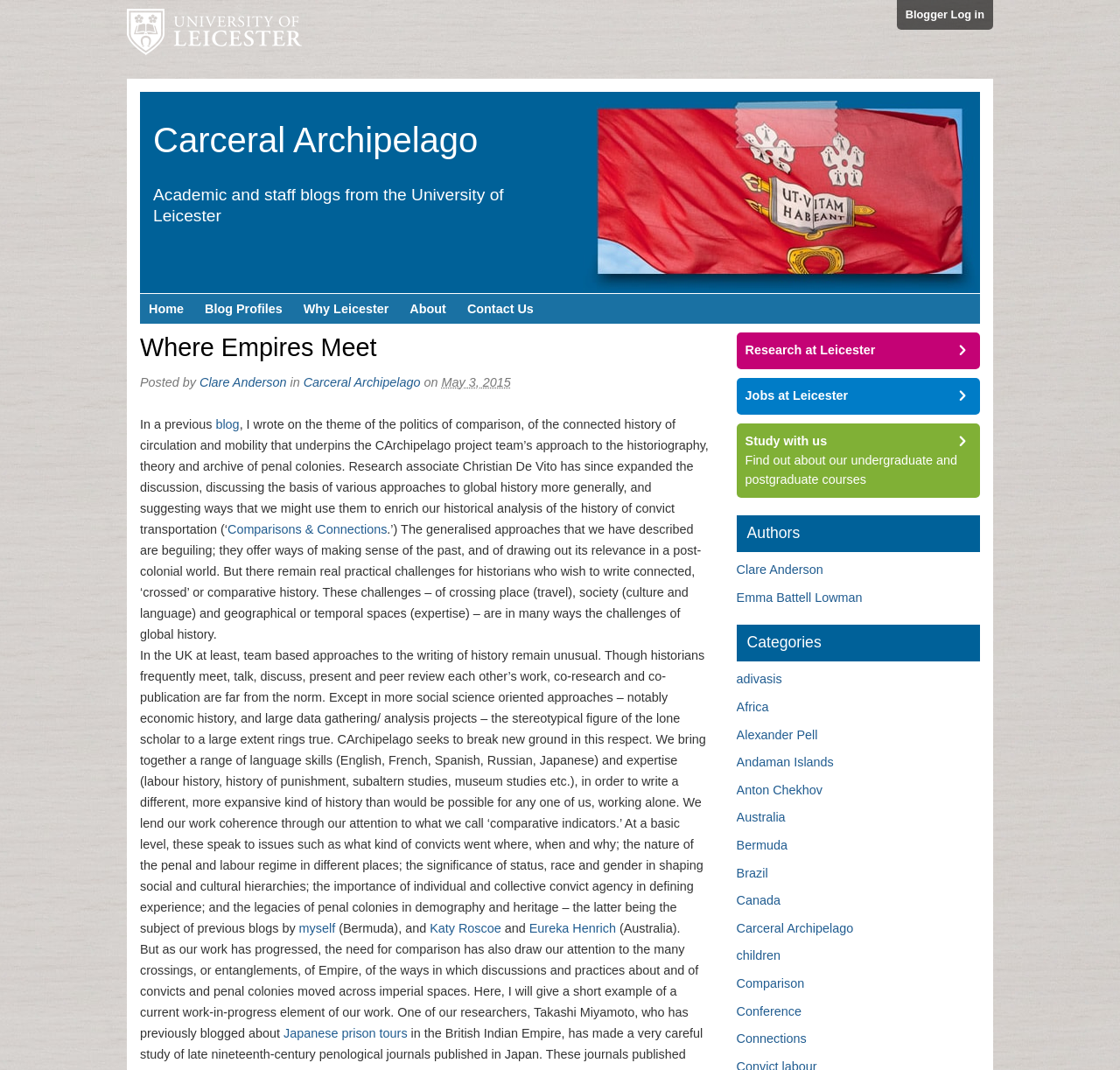Pinpoint the bounding box coordinates of the area that must be clicked to complete this instruction: "Click on the 'University of Leicester' link".

[0.113, 0.0, 0.27, 0.074]